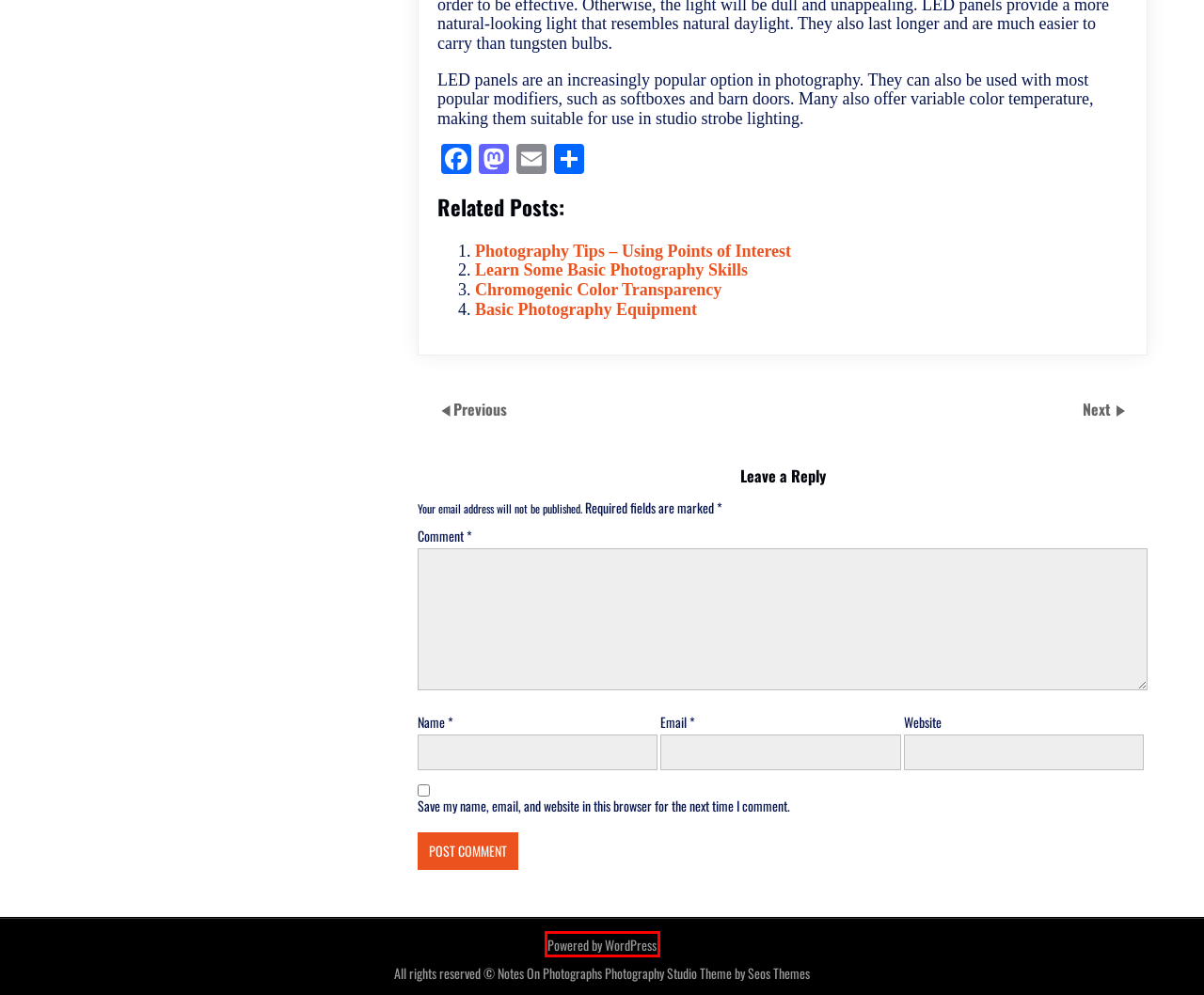You are given a screenshot of a webpage with a red bounding box around an element. Choose the most fitting webpage description for the page that appears after clicking the element within the red bounding box. Here are the candidates:
A. Blog Tool, Publishing Platform, and CMS – WordPress.org
B. Learn Some Basic Photography Skills - Notes On Photographs
C. Basic Photography Equipment - Notes On Photographs
D. Contact Us - Notes On Photographs
E. Photography Techniques For Composition - Notes On Photographs
F. Chromogenic Color Transparency - Notes On Photographs
G. Photography Tips - Using Points of Interest - Notes On Photographs
H. Photo 101 - Notes On Photographs

A